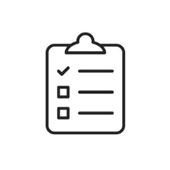Generate an in-depth description of the visual content.

The image depicts a simple checklist graphic, symbolizing the various tasks associated with end of tenancy cleaning. This visual conveys the importance of a thorough cleaning process, typically involved when tenants move out of a property. The checklist may represent specific cleaning tasks that should be completed to ensure the rental unit is restored to its original condition, making it ready for new tenants or landlord inspections. Such tasks can include cleaning appliances, carpets, windows, and various surfaces throughout the home. This image aligns well with the broader discussion of move-out cleans in Tonbridge, highlighting the extensive and detailed nature of these services that are crucial for a smooth transition between tenants.